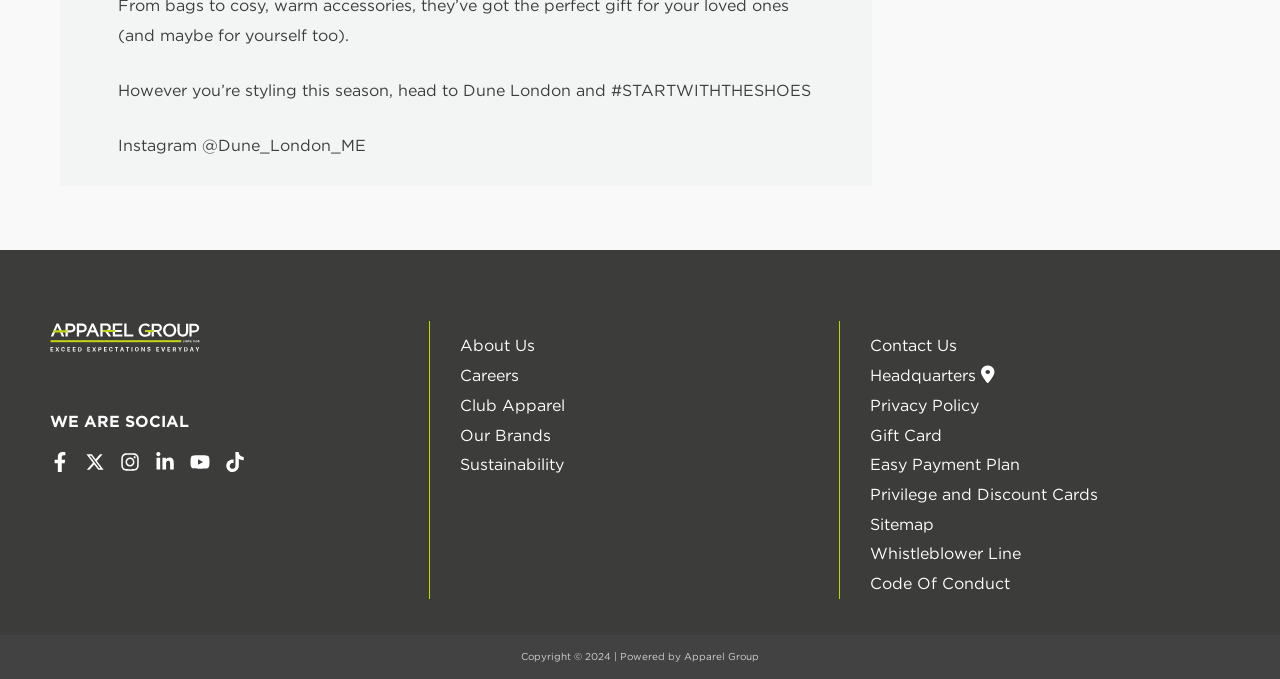Answer the question using only one word or a concise phrase: What is the purpose of the section with links to social media?

To connect with Apparel Group on social media